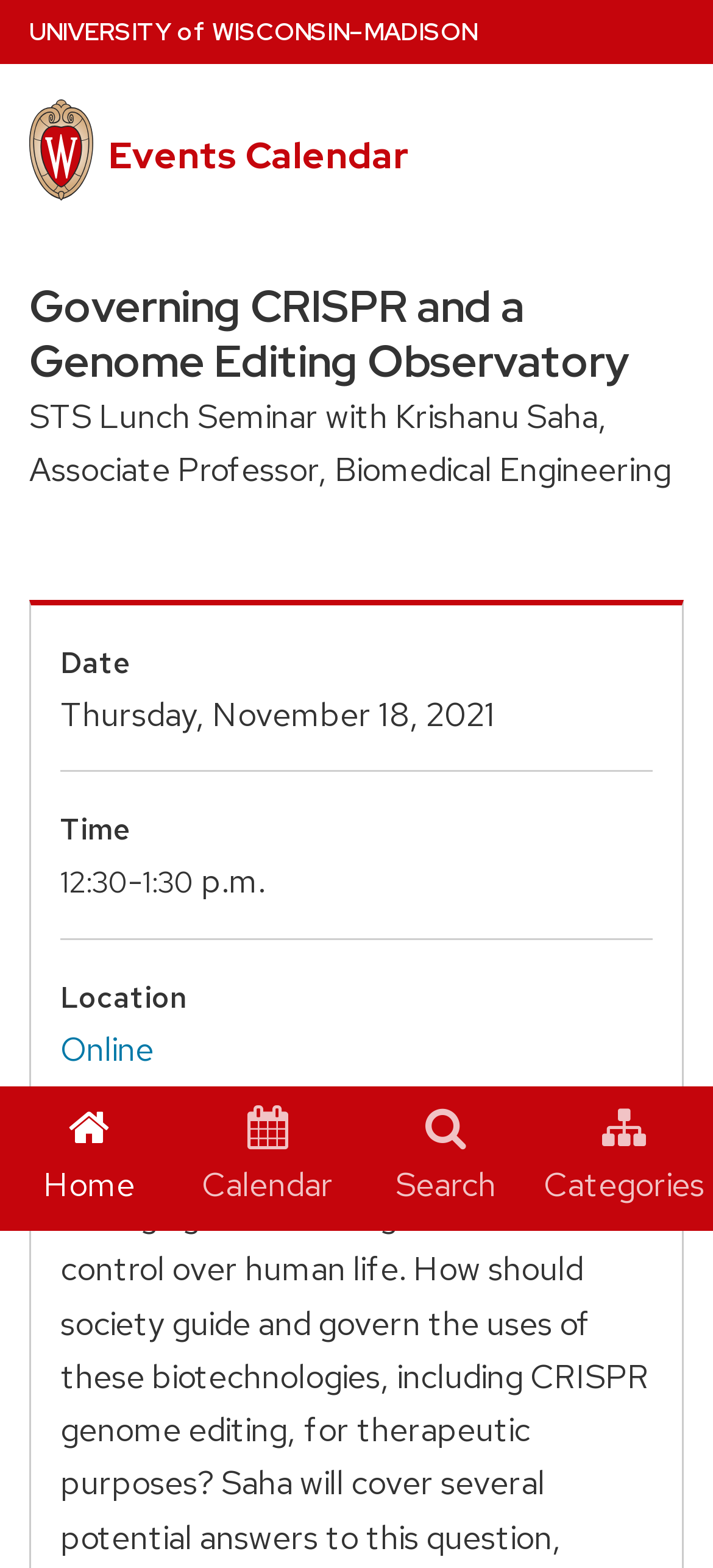Identify the bounding box coordinates for the element that needs to be clicked to fulfill this instruction: "Visit JM Band UK homepage". Provide the coordinates in the format of four float numbers between 0 and 1: [left, top, right, bottom].

None